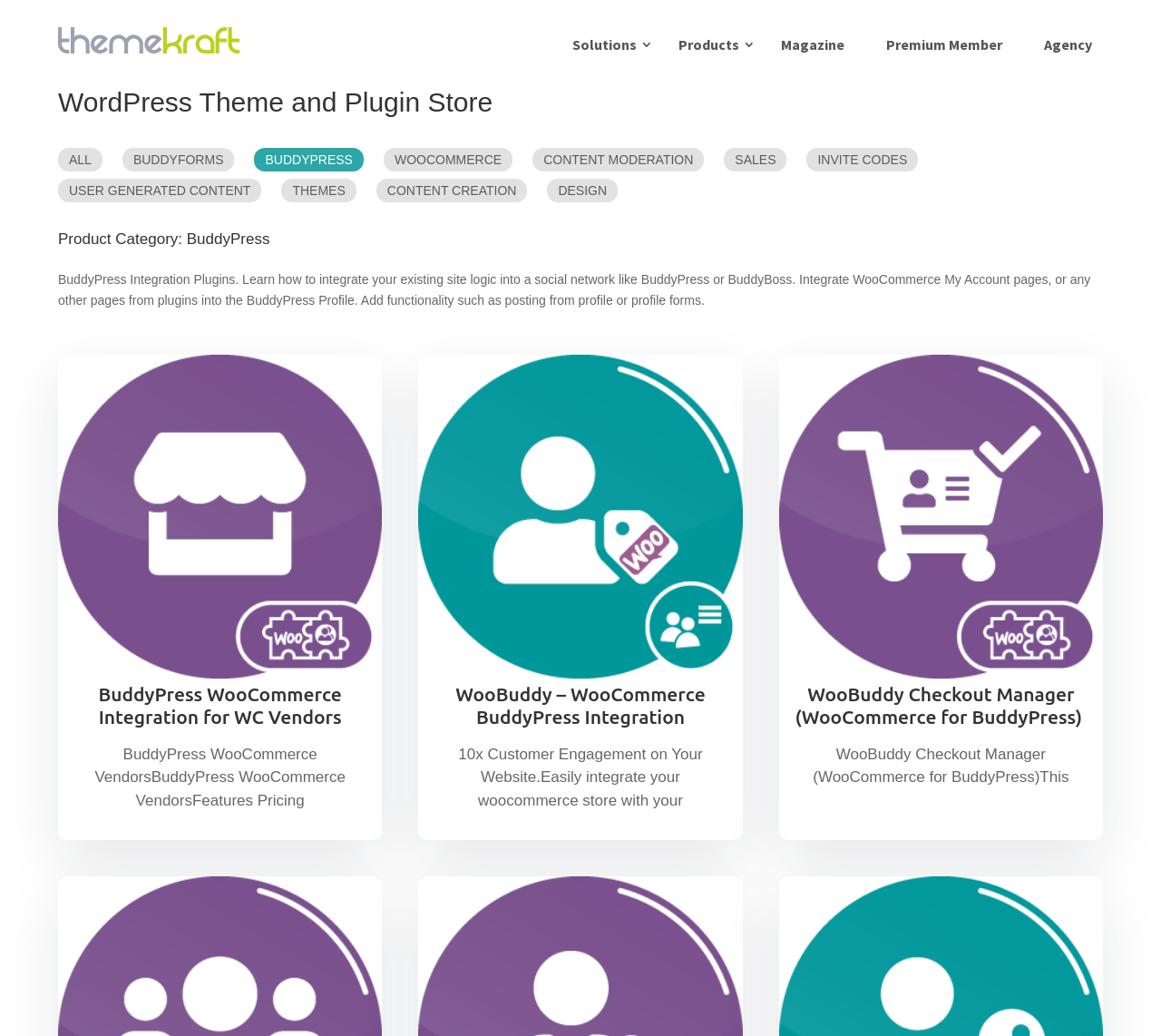Generate a comprehensive description of the webpage content.

This webpage is about BuddyPress integration plugins, specifically focusing on integrating existing site logic into a social network like BuddyPress or BuddyBoss. The page has a top navigation bar with five links: Solutions, Products, Magazine, Premium Member, and Agency. Below the navigation bar, there is a heading that reads "WordPress Theme and Plugin Store". 

On the left side of the page, there are seven links: ALL, BUDDYFORMS, BUDDYPRESS, WOOCOMMERCE, CONTENT MODERATION, SALES, and INVITE CODES. Below these links, there are eight more links: USER GENERATED CONTENT, THEMES, CONTENT CREATION, DESIGN, and others.

The main content of the page is divided into three sections, each containing an article with a figure, heading, and static text. The first article is about BuddyPress WooCommerce Integration for WC Vendors, with a brief description and a link to the product. The second article is about WooBuddy – WooCommerce BuddyPress Integration, with a similar layout. The third article is about WooBuddy Checkout Manager (WooCommerce for BuddyPress), also with a brief description and a link to the product. Each article has an image associated with it, and the headings and static text provide more information about the products.